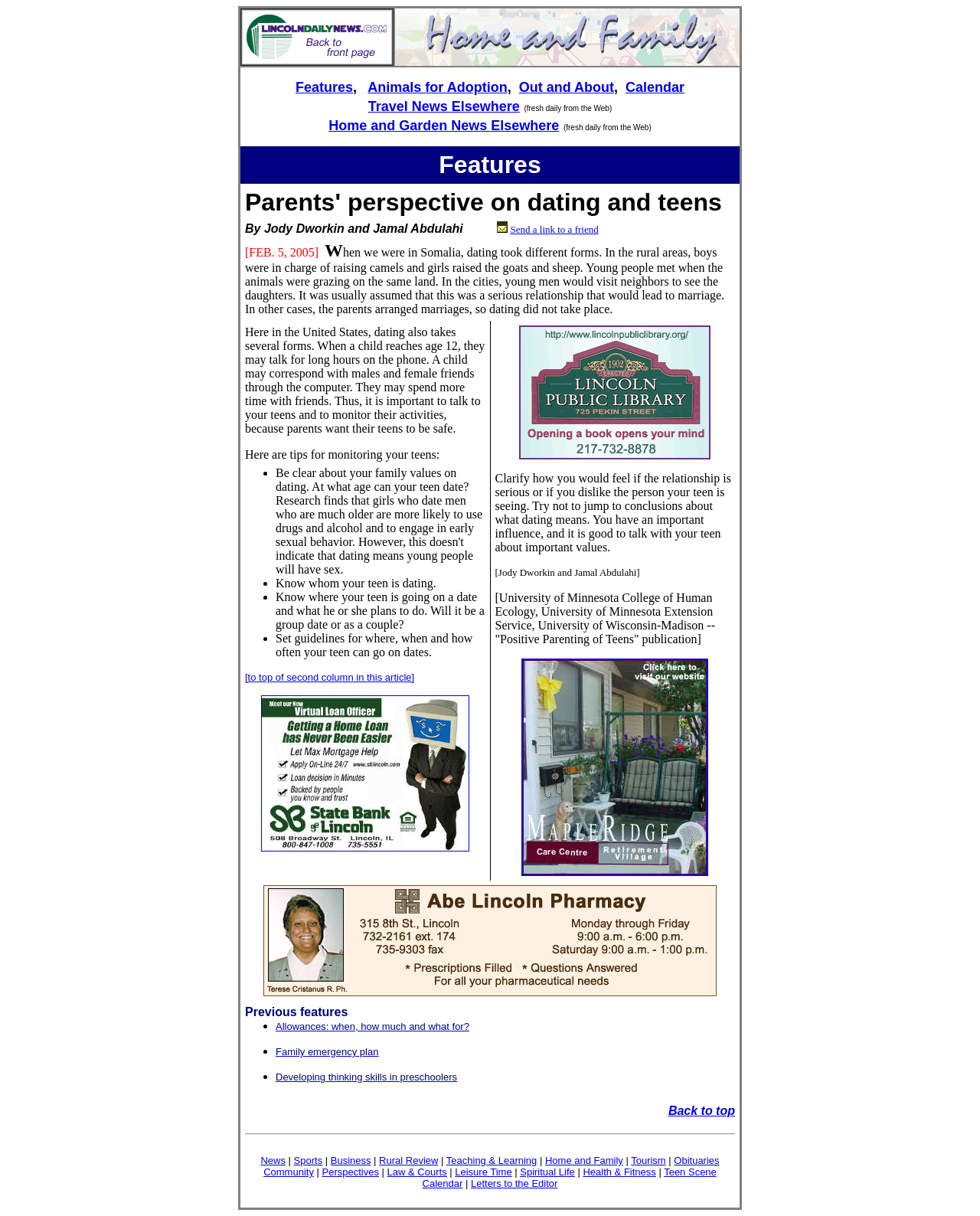Please indicate the bounding box coordinates of the element's region to be clicked to achieve the instruction: "Go to home and family news". Provide the coordinates as four float numbers between 0 and 1, i.e., [left, top, right, bottom].

[0.556, 0.95, 0.636, 0.959]